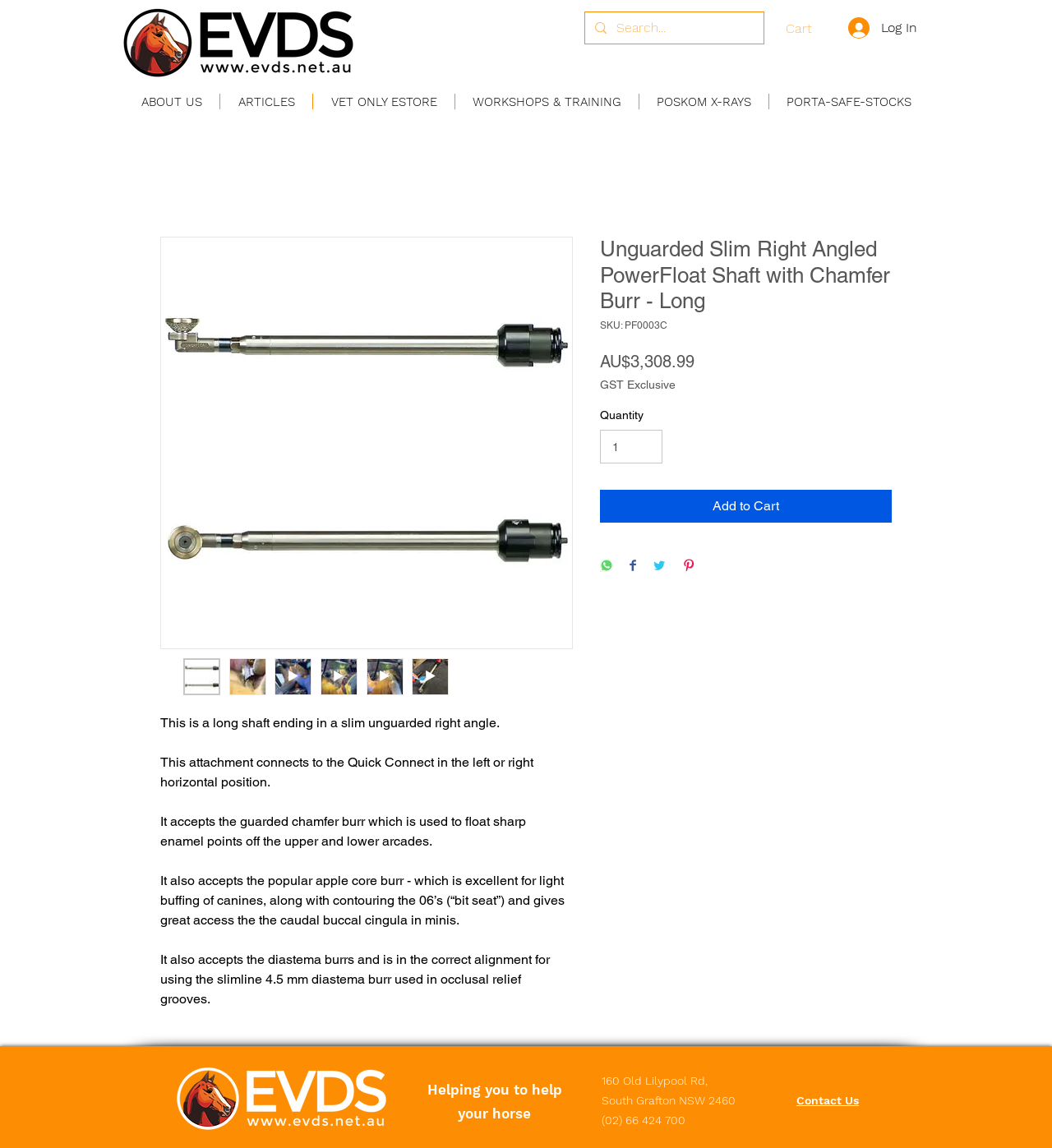Determine the bounding box coordinates of the clickable element to complete this instruction: "View services in Bondi". Provide the coordinates in the format of four float numbers between 0 and 1, [left, top, right, bottom].

None